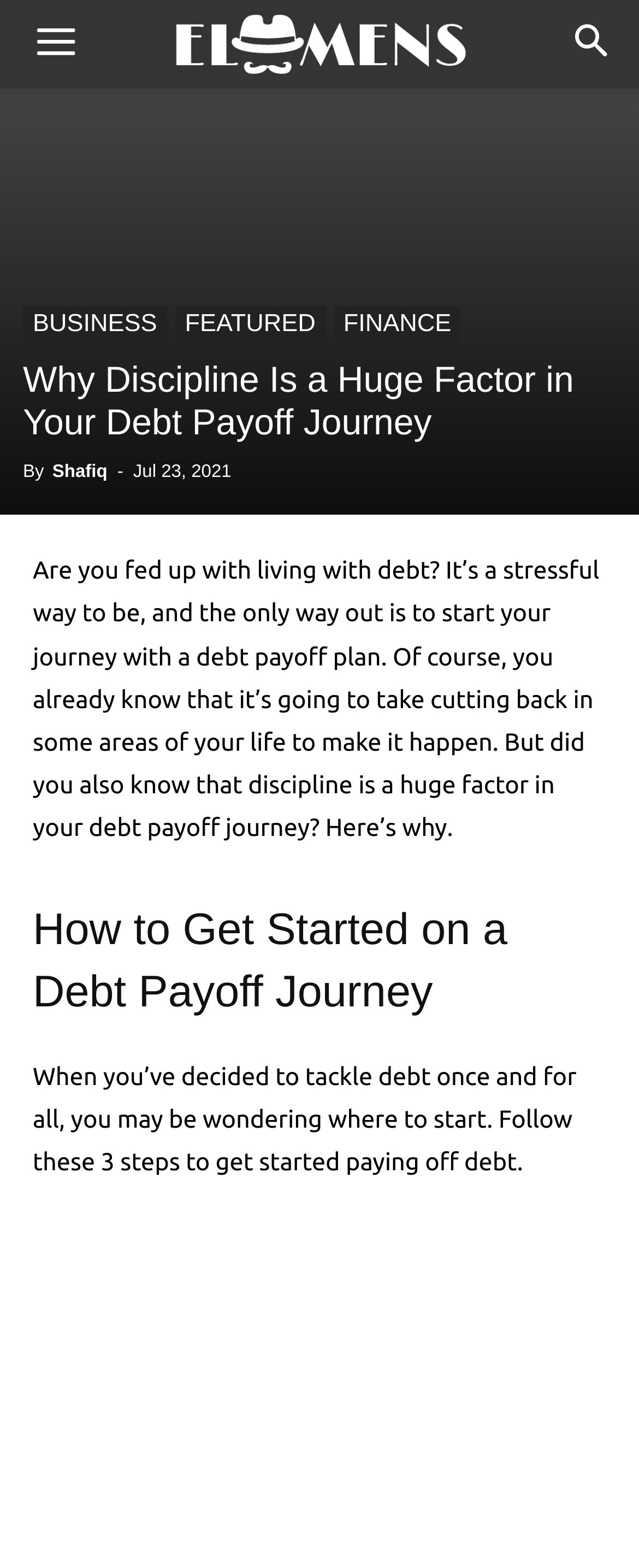Can you extract the headline from the webpage for me?

Why Discipline Is a Huge Factor in Your Debt Payoff Journey